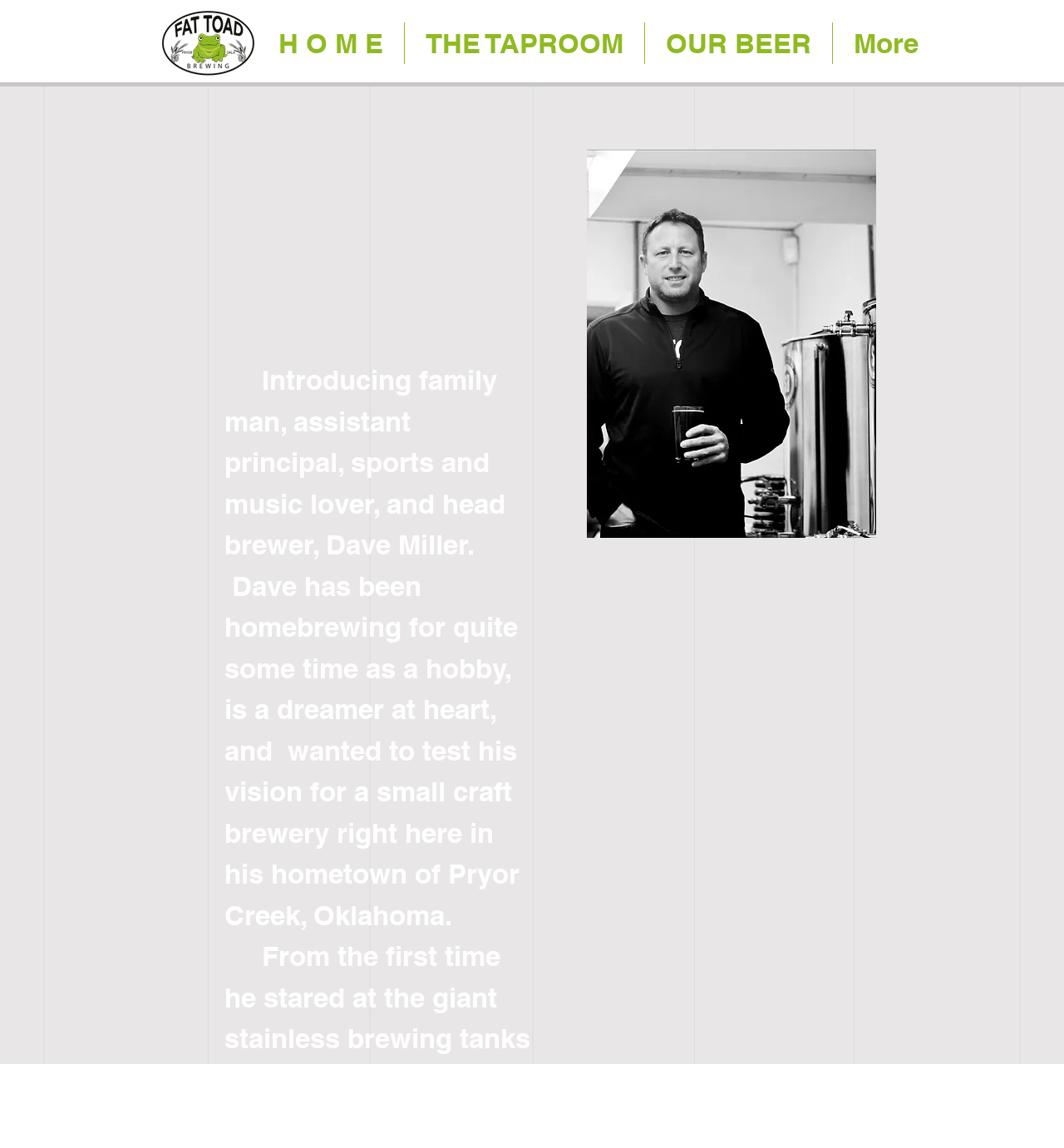What is the location of the brewery?
Please answer the question with a detailed response using the information from the screenshot.

I inferred this answer by analyzing the meta description, which states that Fat Toad Brewing is a microbrewery and pizzeria in Pryor, OK.